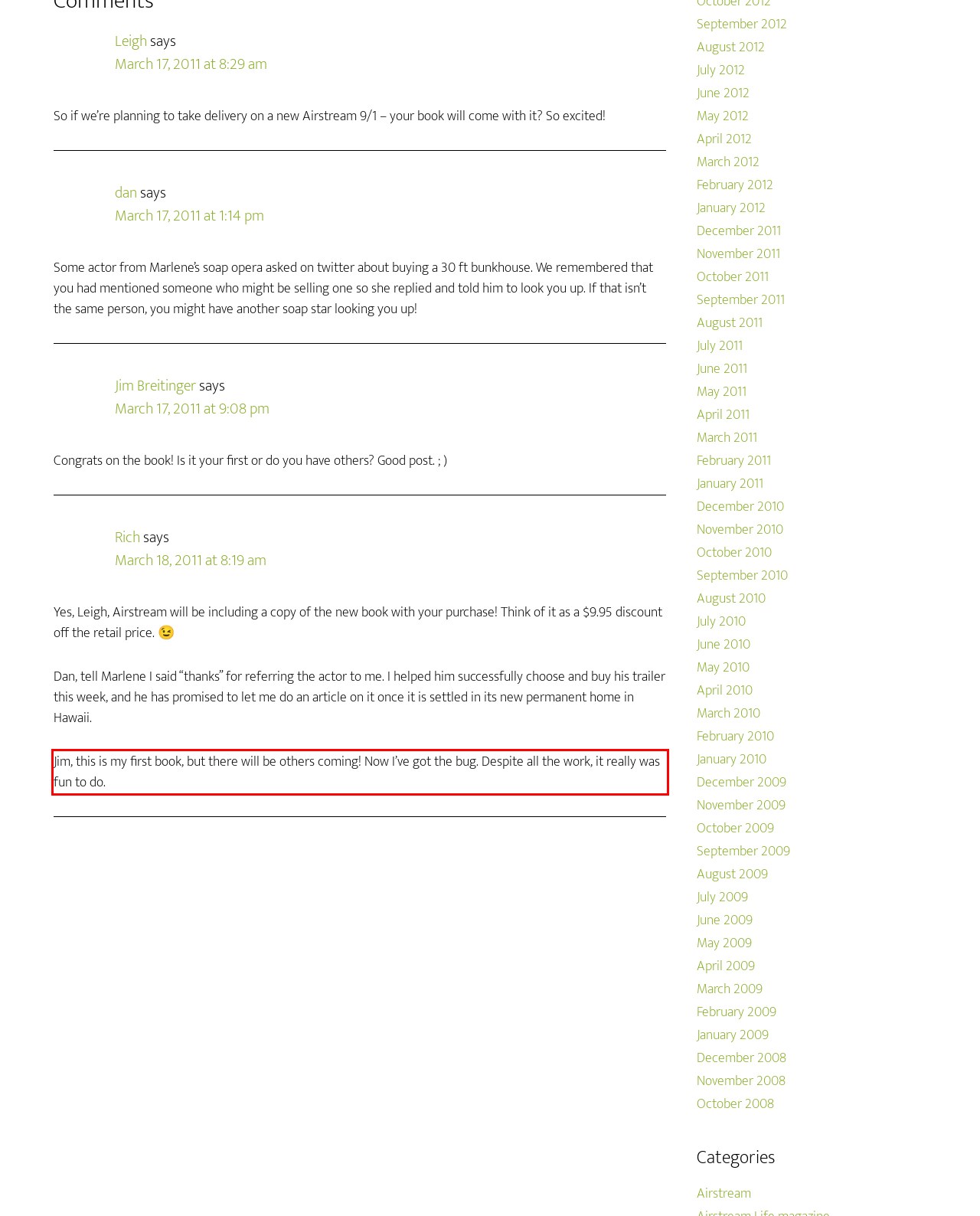Examine the webpage screenshot, find the red bounding box, and extract the text content within this marked area.

Jim, this is my first book, but there will be others coming! Now I’ve got the bug. Despite all the work, it really was fun to do.